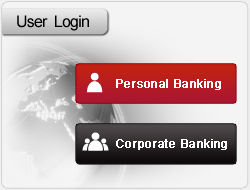What is the background graphic of the interface?
Can you provide an in-depth and detailed response to the question?

Behind the buttons, a subtle background graphic of a globe conveys a global banking theme, enhancing the modern and professional aesthetic of the interface.